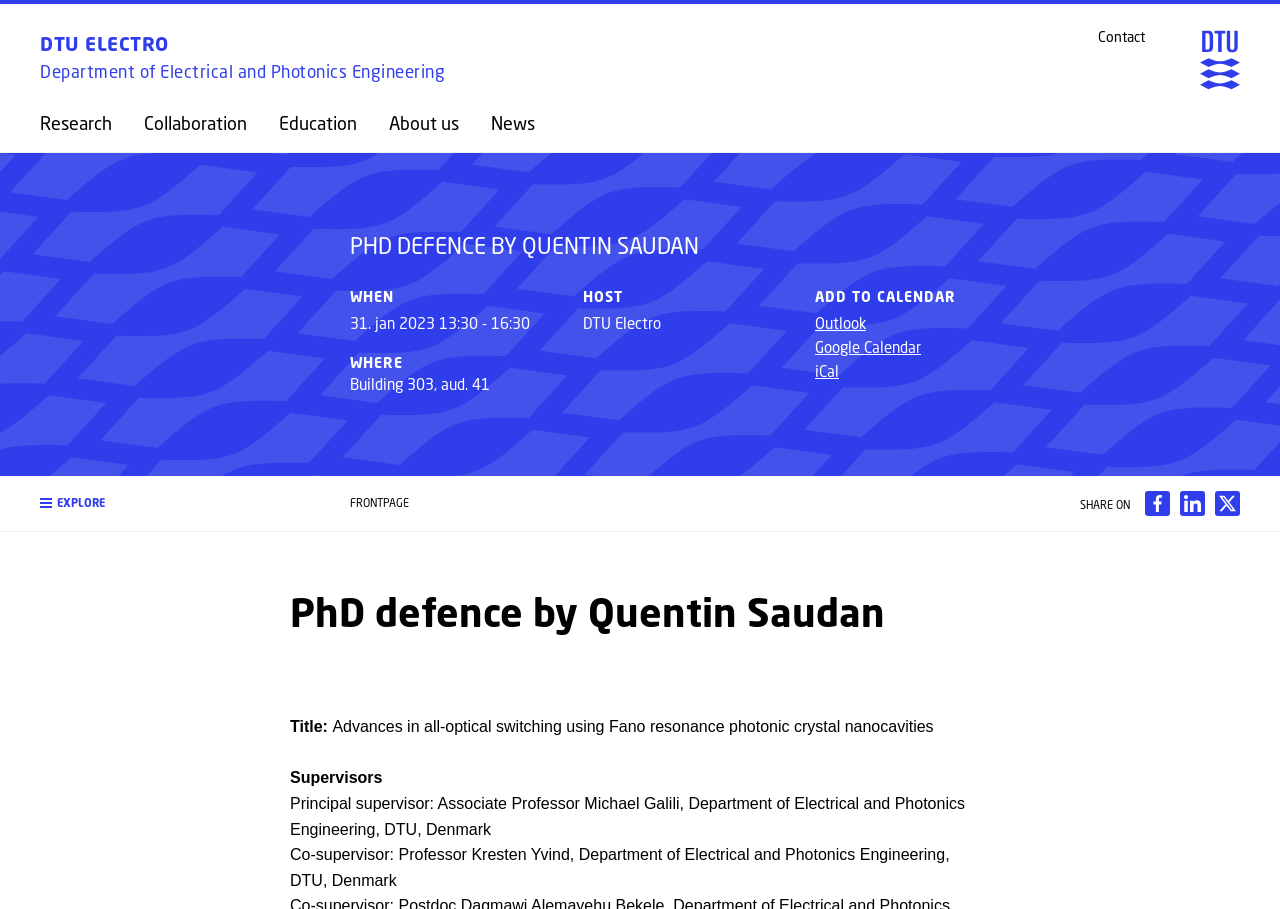Using the provided element description, identify the bounding box coordinates as (top-left x, top-left y, bottom-right x, bottom-right y). Ensure all values are between 0 and 1. Description: title="Go to frontpage of dtu.dk"

[0.938, 0.033, 0.969, 0.099]